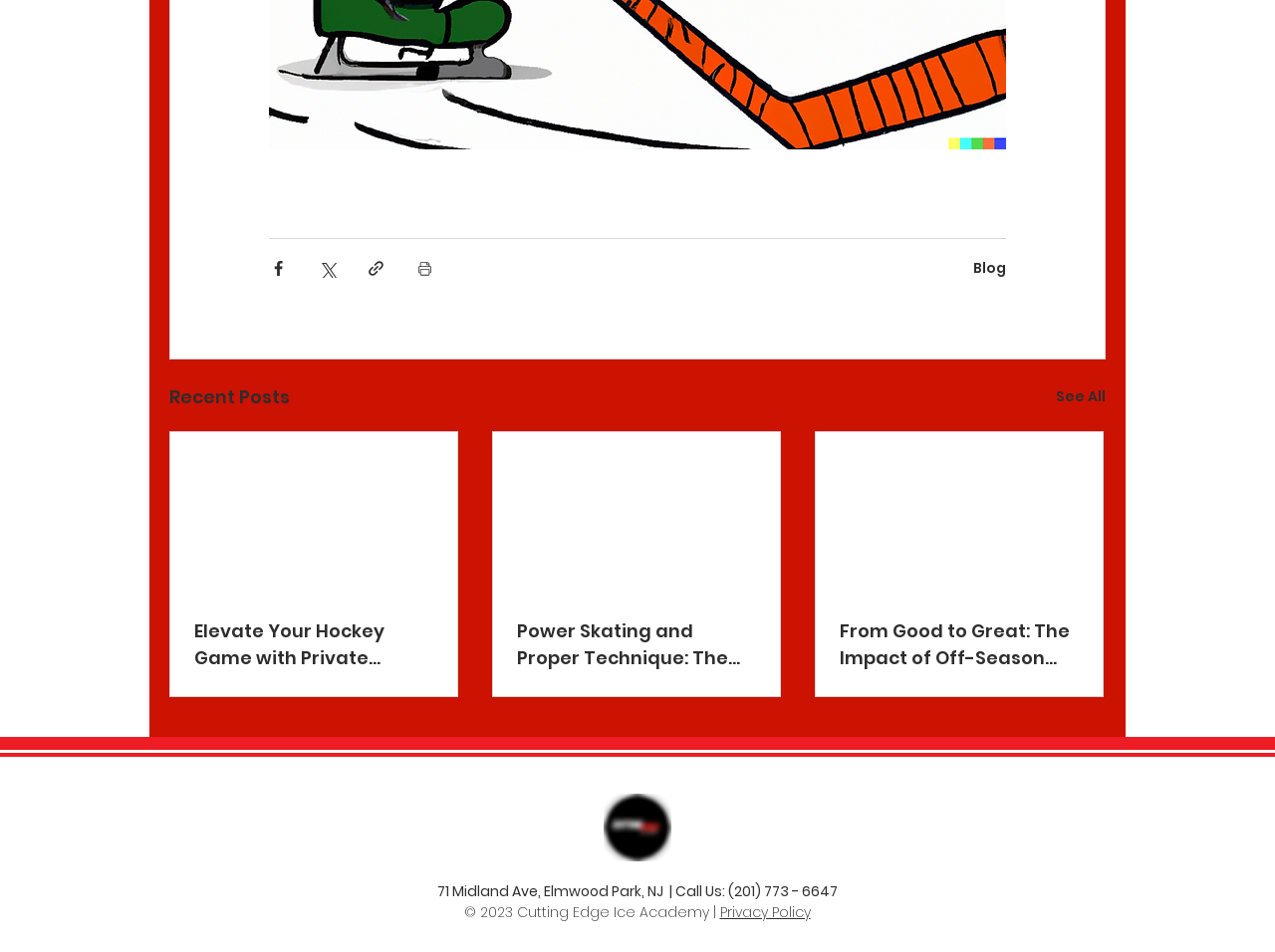Determine the bounding box coordinates in the format (top-left x, top-left y, bottom-right x, bottom-right y). Ensure all values are floating point numbers between 0 and 1. Identify the bounding box of the UI element described by: Privacy Policy

[0.564, 0.947, 0.636, 0.968]